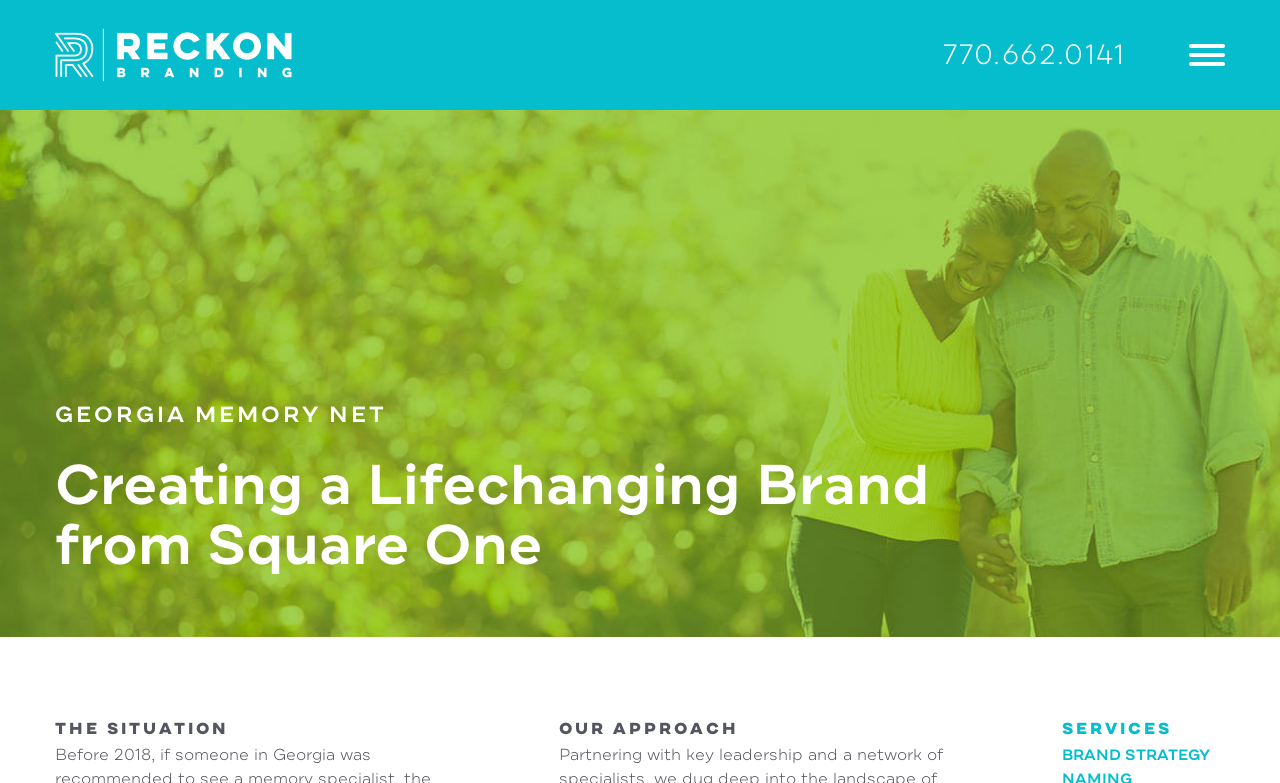Write a detailed summary of the webpage, including text, images, and layout.

The webpage is about Reckon Branding, a company that helps create life-changing brands from scratch. At the top left corner, there is a link to Reckon Branding, accompanied by an image with the same name. 

On the top right side, there are two links: one with a phone number, 770.662.0141, and another with no text. Below the phone number link, there is a static text "GEORGIA MEMORY NET". 

The main content of the webpage is divided into four sections. The first section is headed by "Creating a Lifechanging Brand from Square One", which is located at the top center of the page. 

Below this section, there are three more sections, each with its own heading: "THE SITUATION", "OUR APPROACH", and "SERVICES", respectively. These sections are arranged from left to right, with "THE SITUATION" on the left, "OUR APPROACH" in the middle, and "SERVICES" on the right.